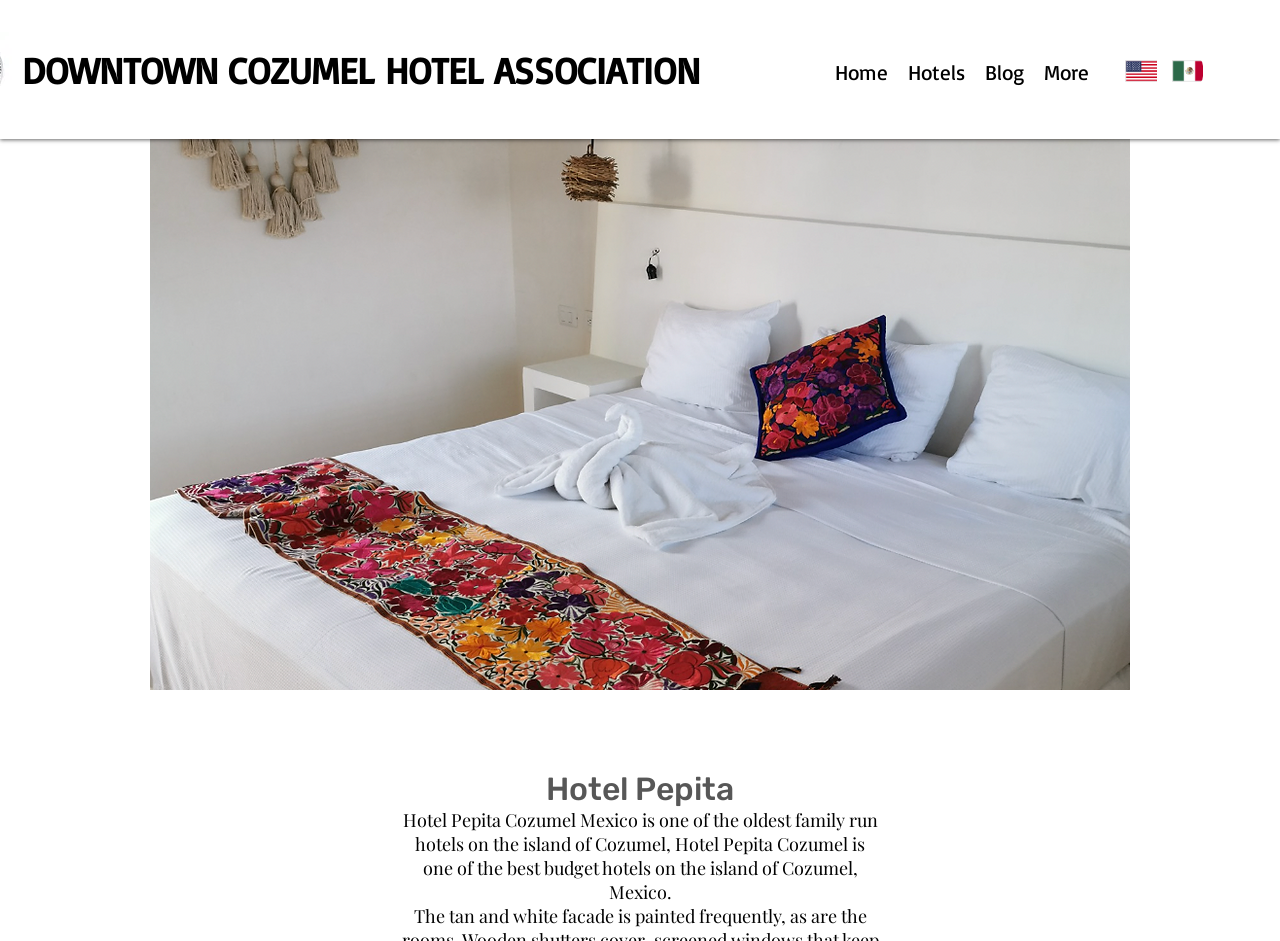Identify the bounding box for the UI element described as: "Hotels". Ensure the coordinates are four float numbers between 0 and 1, formatted as [left, top, right, bottom].

[0.702, 0.057, 0.762, 0.089]